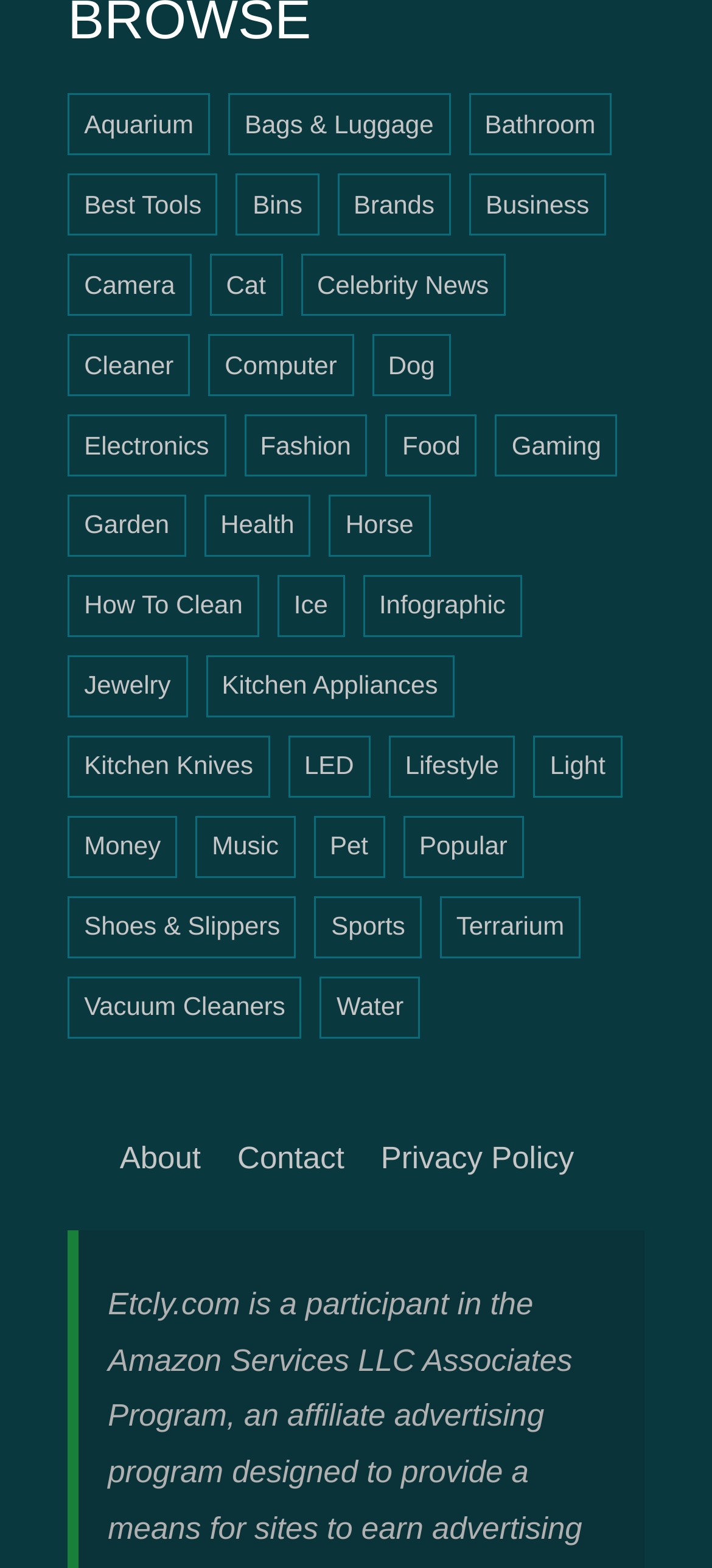Locate the bounding box coordinates of the clickable area to execute the instruction: "Go to June 2022". Provide the coordinates as four float numbers between 0 and 1, represented as [left, top, right, bottom].

None